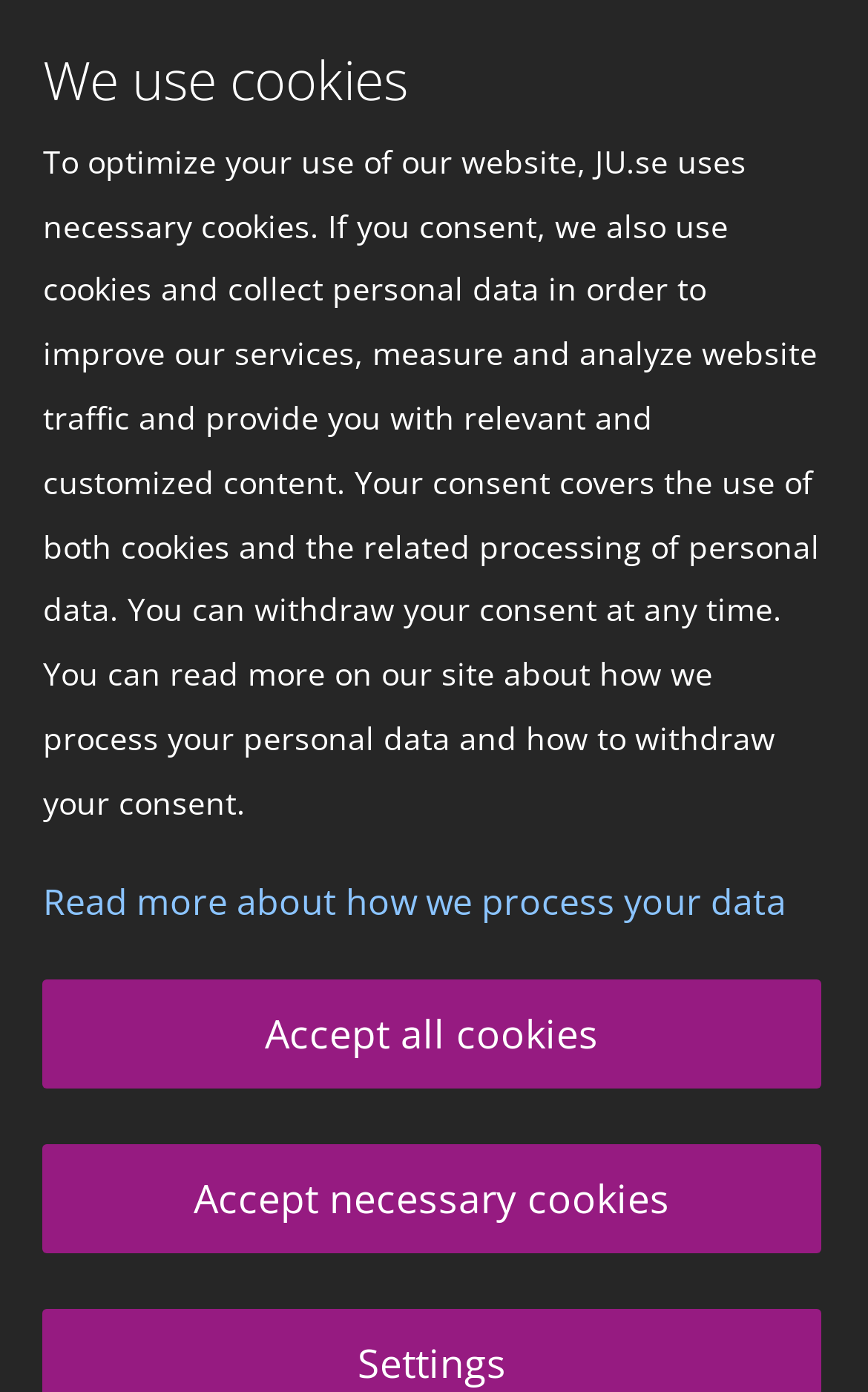Use a single word or phrase to answer the question: What is the current course being displayed?

Entrepreneurial Project 1 5 Credits